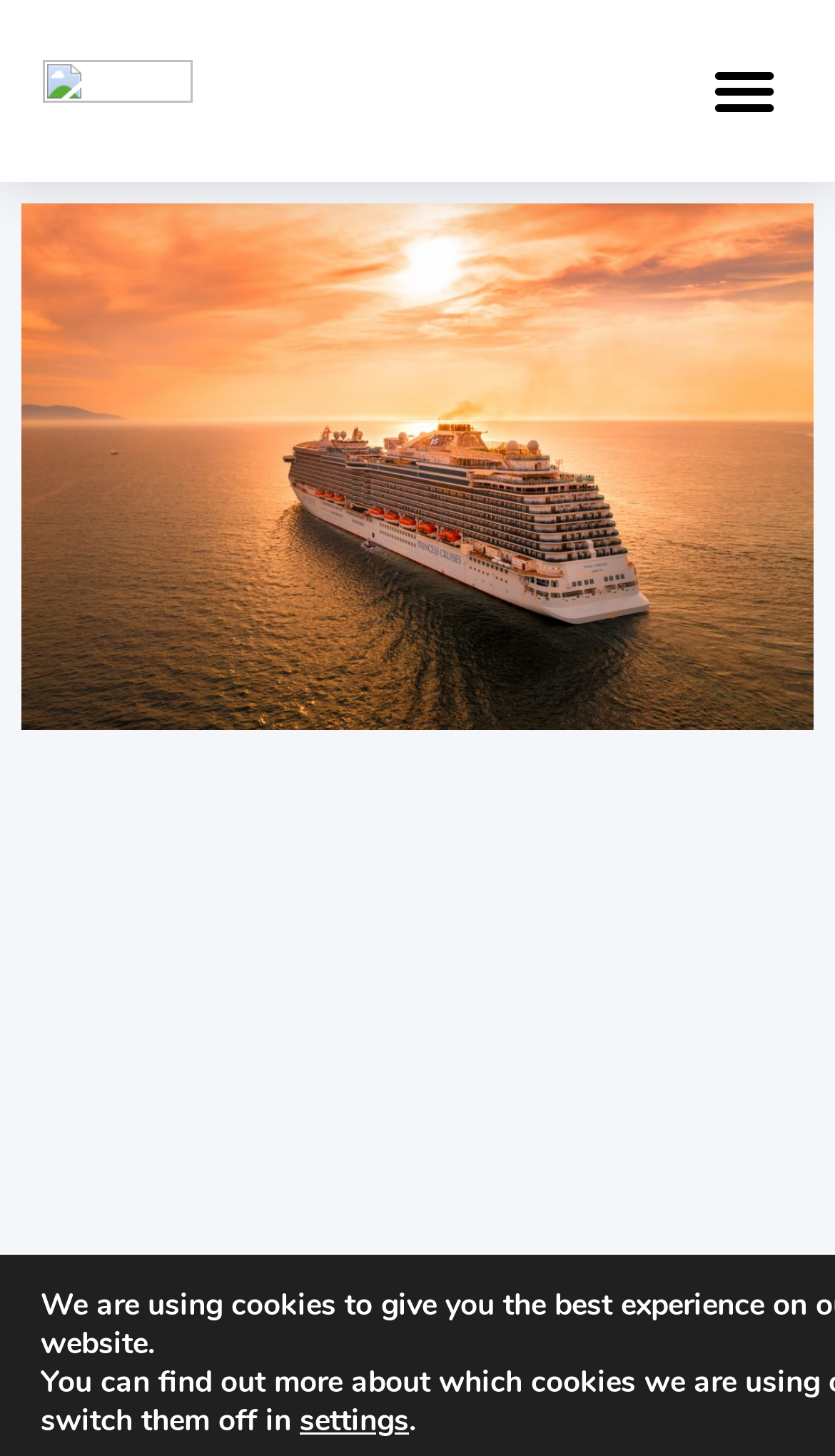Using the elements shown in the image, answer the question comprehensively: What type of content is displayed in the iframe?

The iframe is labeled as 'Advertisement', which suggests that it is used to display advertisements on the webpage.